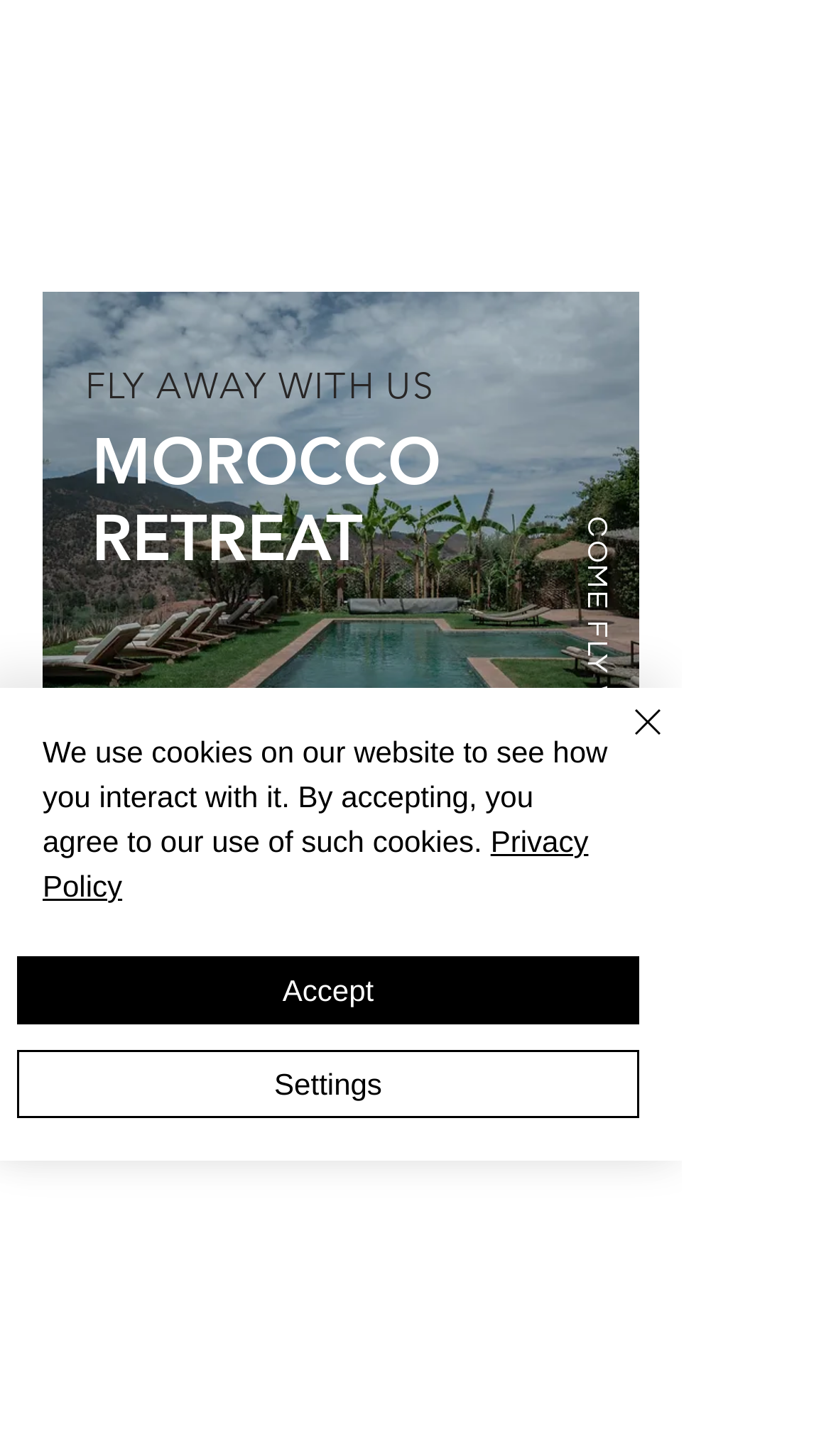Using the format (top-left x, top-left y, bottom-right x, bottom-right y), provide the bounding box coordinates for the described UI element. All values should be floating point numbers between 0 and 1: The Darl

None